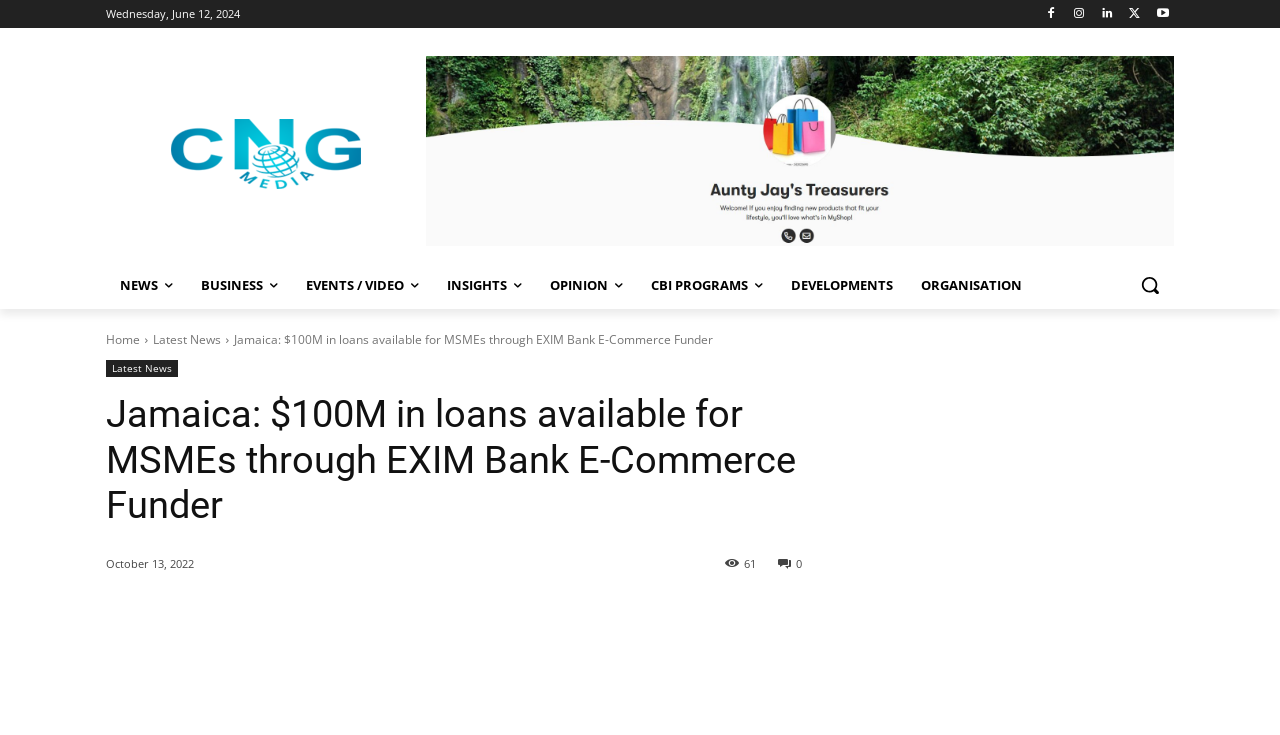Analyze and describe the webpage in a detailed narrative.

The webpage appears to be a news article page, with a focus on a specific news story. At the top of the page, there is a date displayed, "Wednesday, June 12, 2024", followed by a row of social media links. Below this, there is a logo image on the left, with a search button on the right.

The main navigation menu is located below the logo, with links to various sections such as "NEWS", "BUSINESS", "EVENTS / VIDEO", and more. Each link has an accompanying icon.

The main content of the page is a news article, with the title "Jamaica: $100M in loans available for MSMEs through EXIM Bank E-Commerce Funder" displayed prominently. The article is accompanied by a time stamp, "October 13, 2022", and has a share button with a count of 61 shares.

There are several images on the page, including a logo image, a spot image, and an image accompanying the search button. The page also has a secondary navigation menu with links to "Home", "Latest News", and more.

At the bottom of the page, there are additional social media links, as well as a "Share" button with various sharing options. Overall, the page appears to be a news article page with a focus on providing information and facilitating sharing and engagement.